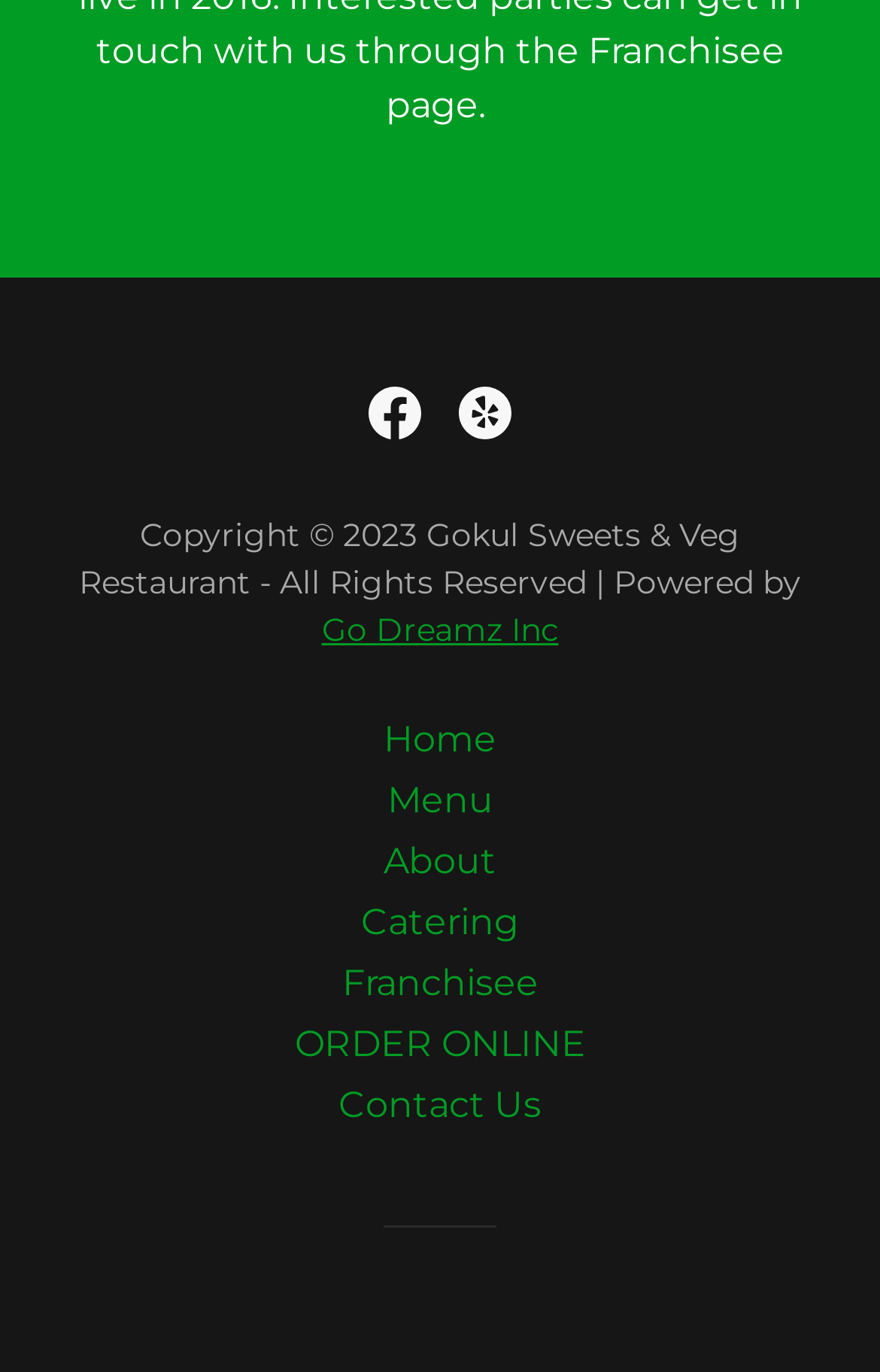Bounding box coordinates should be provided in the format (top-left x, top-left y, bottom-right x, bottom-right y) with all values between 0 and 1. Identify the bounding box for this UI element: Go Dreamz Inc

[0.365, 0.443, 0.635, 0.473]